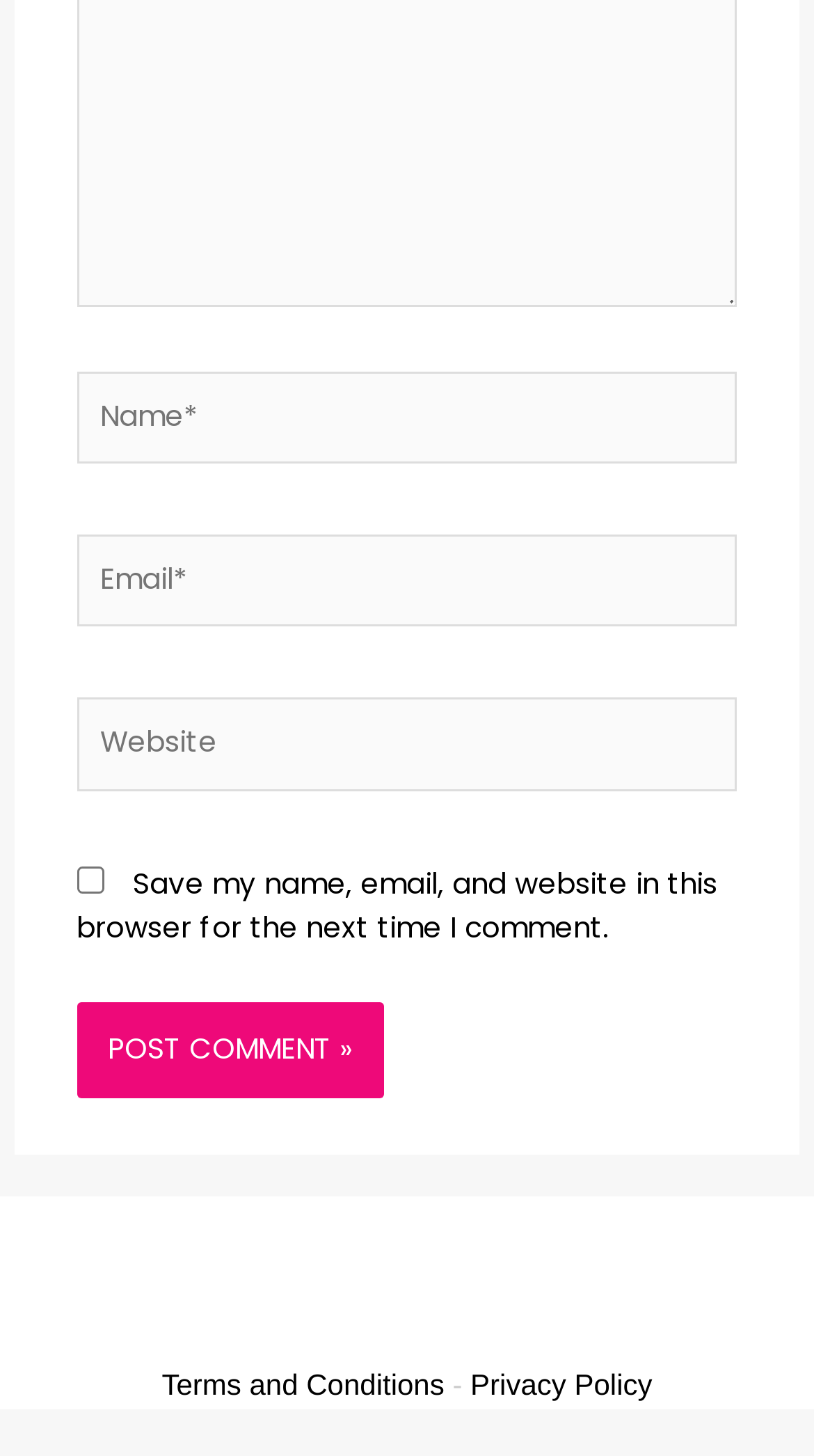Find the bounding box coordinates for the HTML element described as: "name="submit" value="Post Comment »"". The coordinates should consist of four float values between 0 and 1, i.e., [left, top, right, bottom].

[0.094, 0.689, 0.471, 0.754]